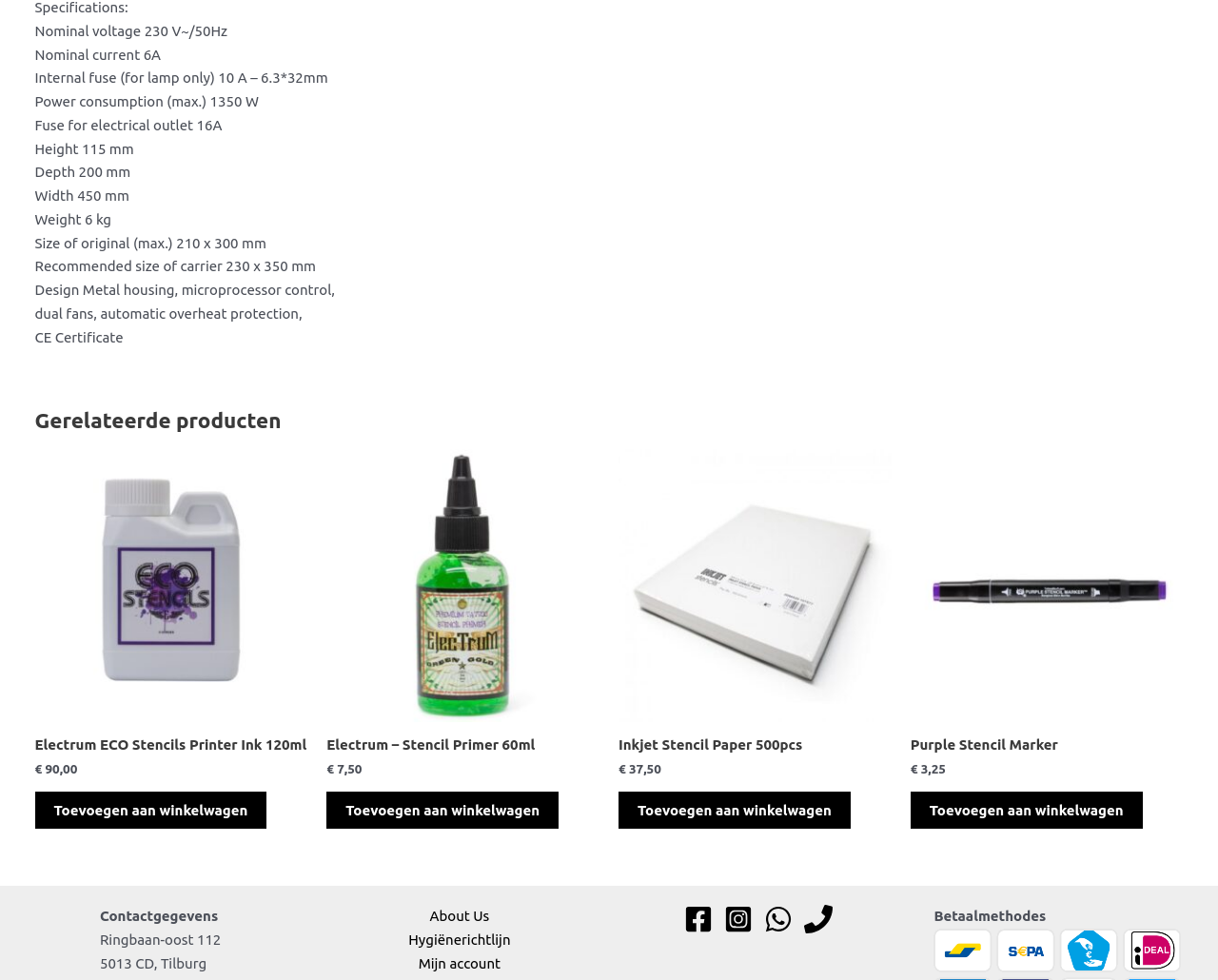Locate and provide the bounding box coordinates for the HTML element that matches this description: "Toevoegen aan winkelwagen".

[0.268, 0.808, 0.459, 0.846]